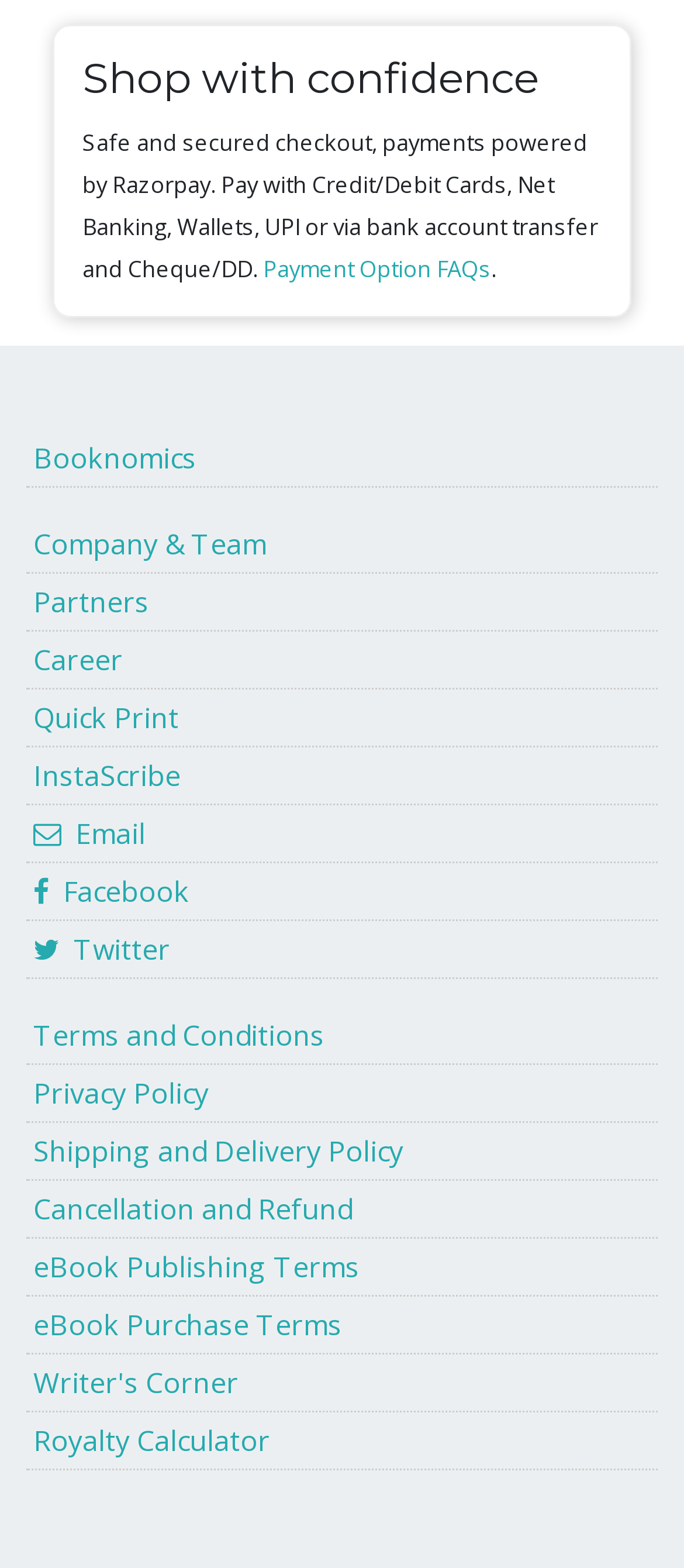Identify the bounding box for the UI element that is described as follows: "Australia".

None